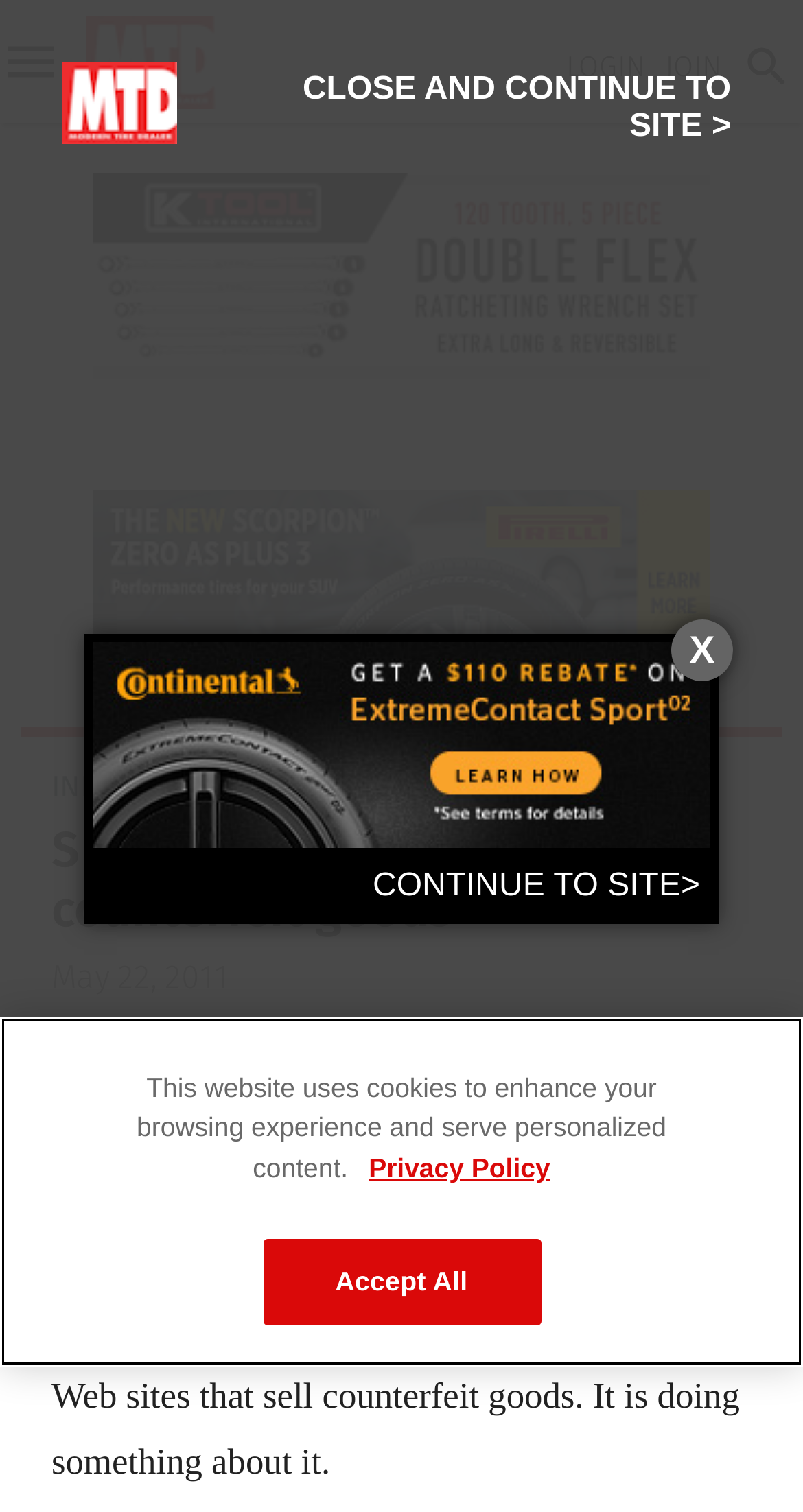Pinpoint the bounding box coordinates of the element that must be clicked to accomplish the following instruction: "Visit Modern Tire Dealer". The coordinates should be in the format of four float numbers between 0 and 1, i.e., [left, top, right, bottom].

[0.108, 0.0, 0.269, 0.082]